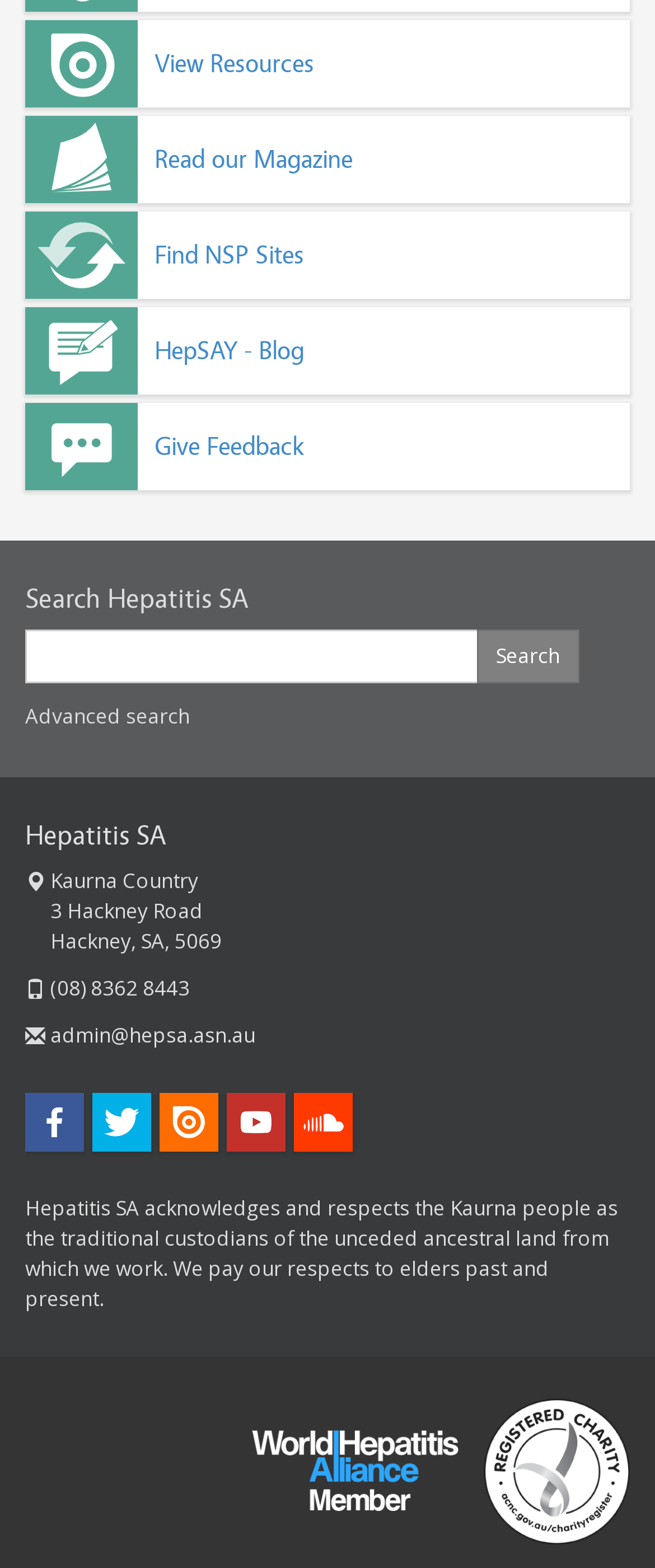Locate the bounding box coordinates of the element's region that should be clicked to carry out the following instruction: "Start your free trial". The coordinates need to be four float numbers between 0 and 1, i.e., [left, top, right, bottom].

None